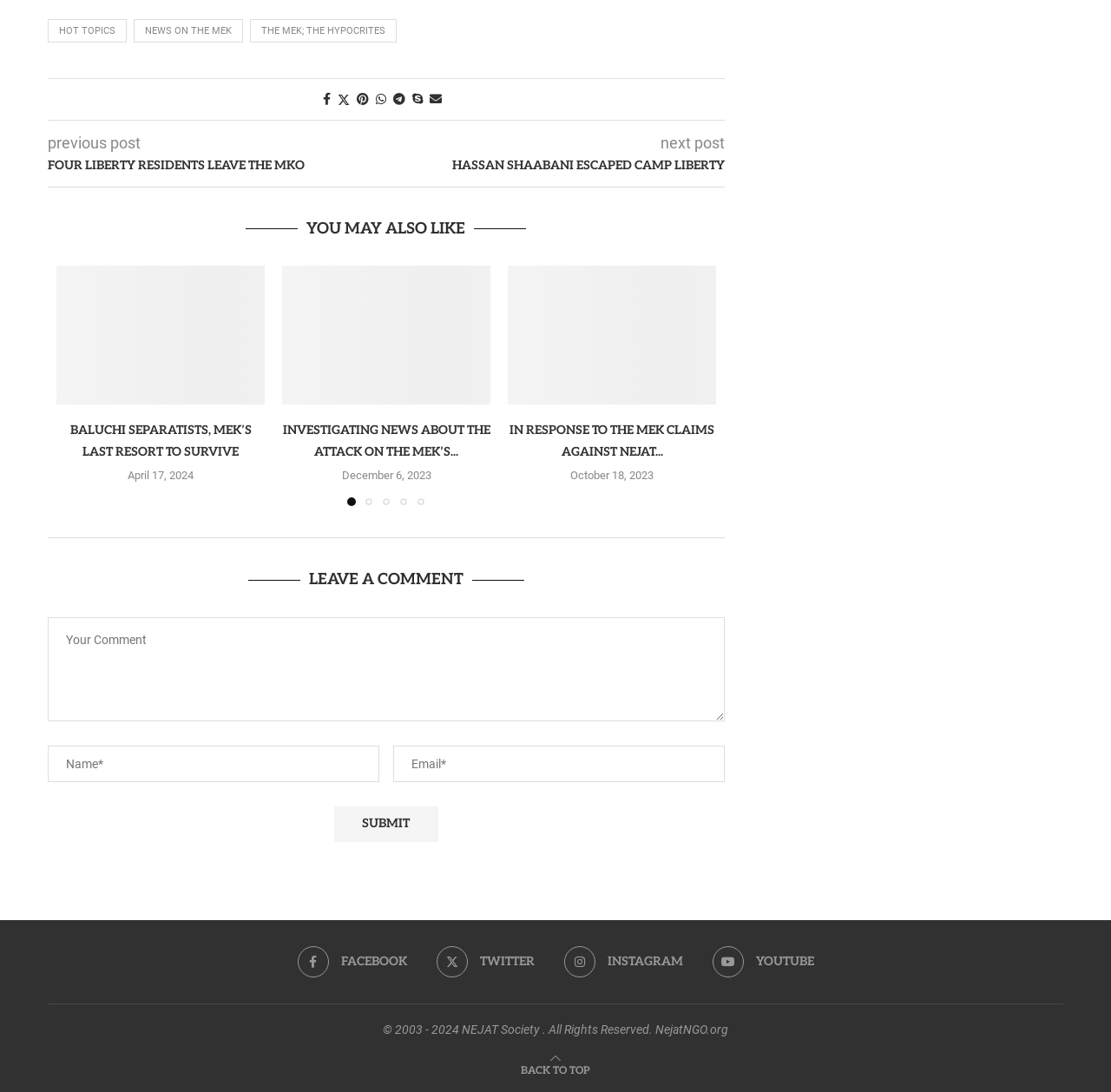Please locate the clickable area by providing the bounding box coordinates to follow this instruction: "Read 'FOUR LIBERTY RESIDENTS LEAVE THE MKO'".

[0.043, 0.143, 0.348, 0.159]